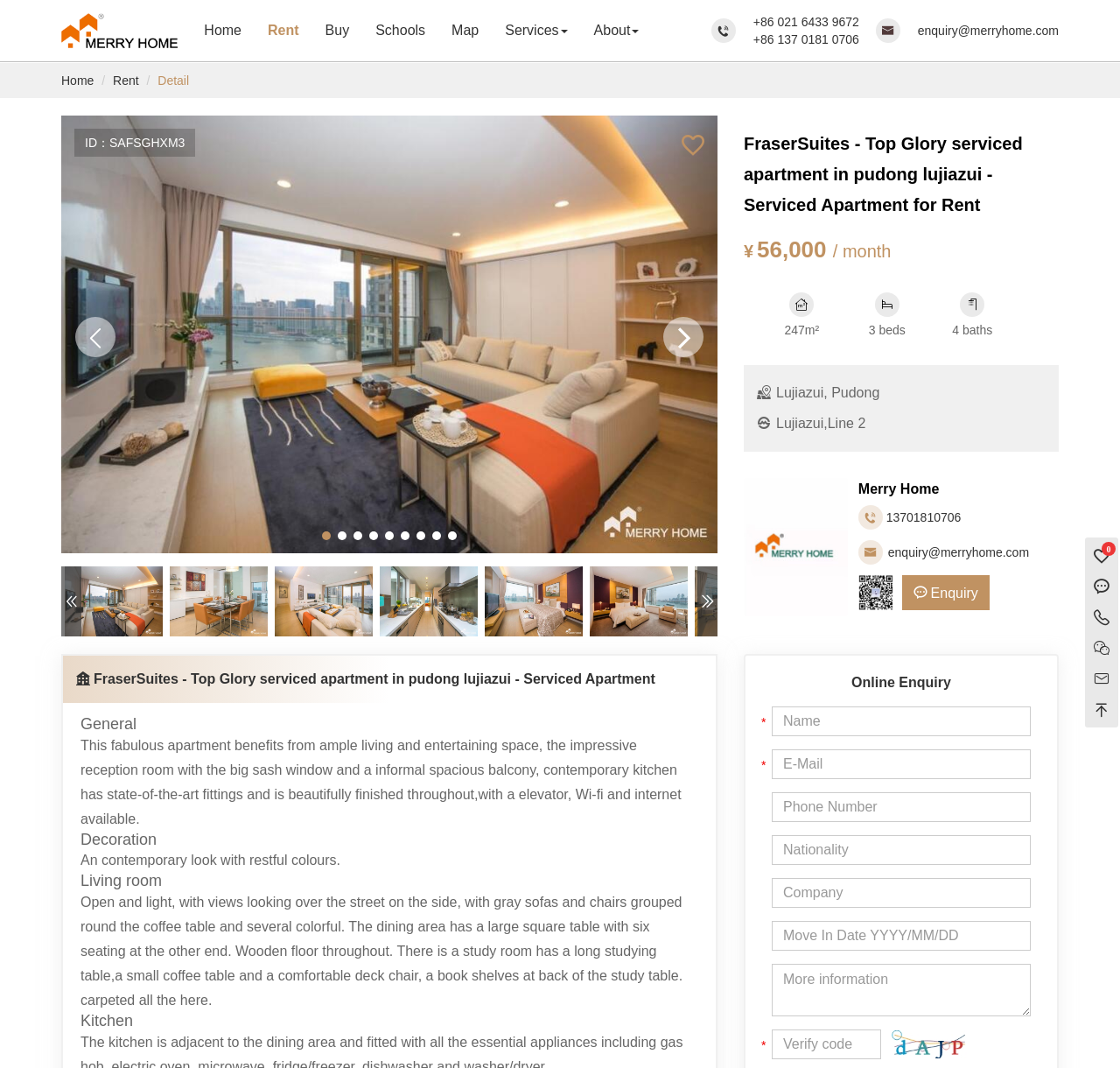Identify the coordinates of the bounding box for the element that must be clicked to accomplish the instruction: "Click the 'Rent' link".

[0.227, 0.008, 0.279, 0.049]